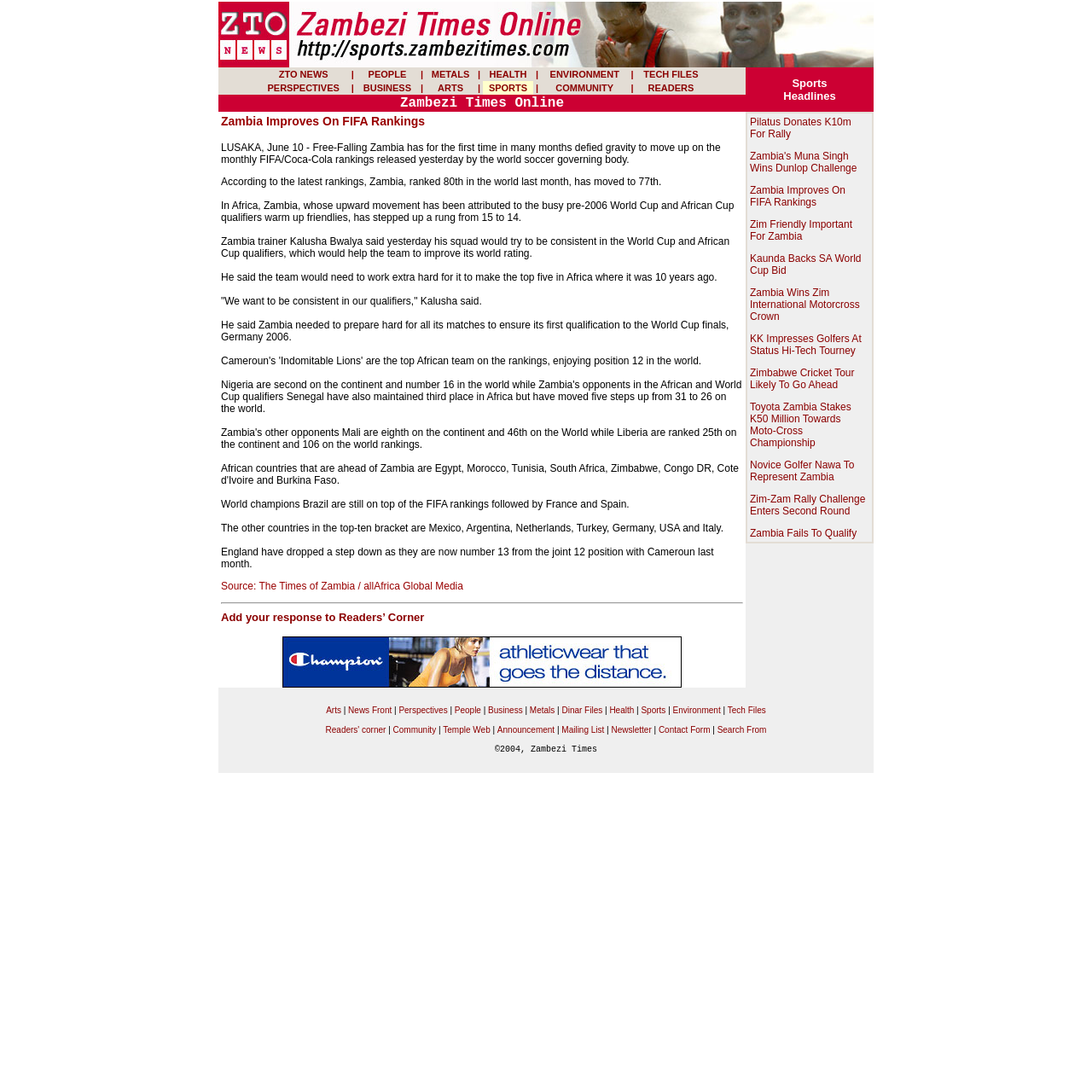Identify the bounding box for the UI element specified in this description: "Accept additional cookies". The coordinates must be four float numbers between 0 and 1, formatted as [left, top, right, bottom].

None